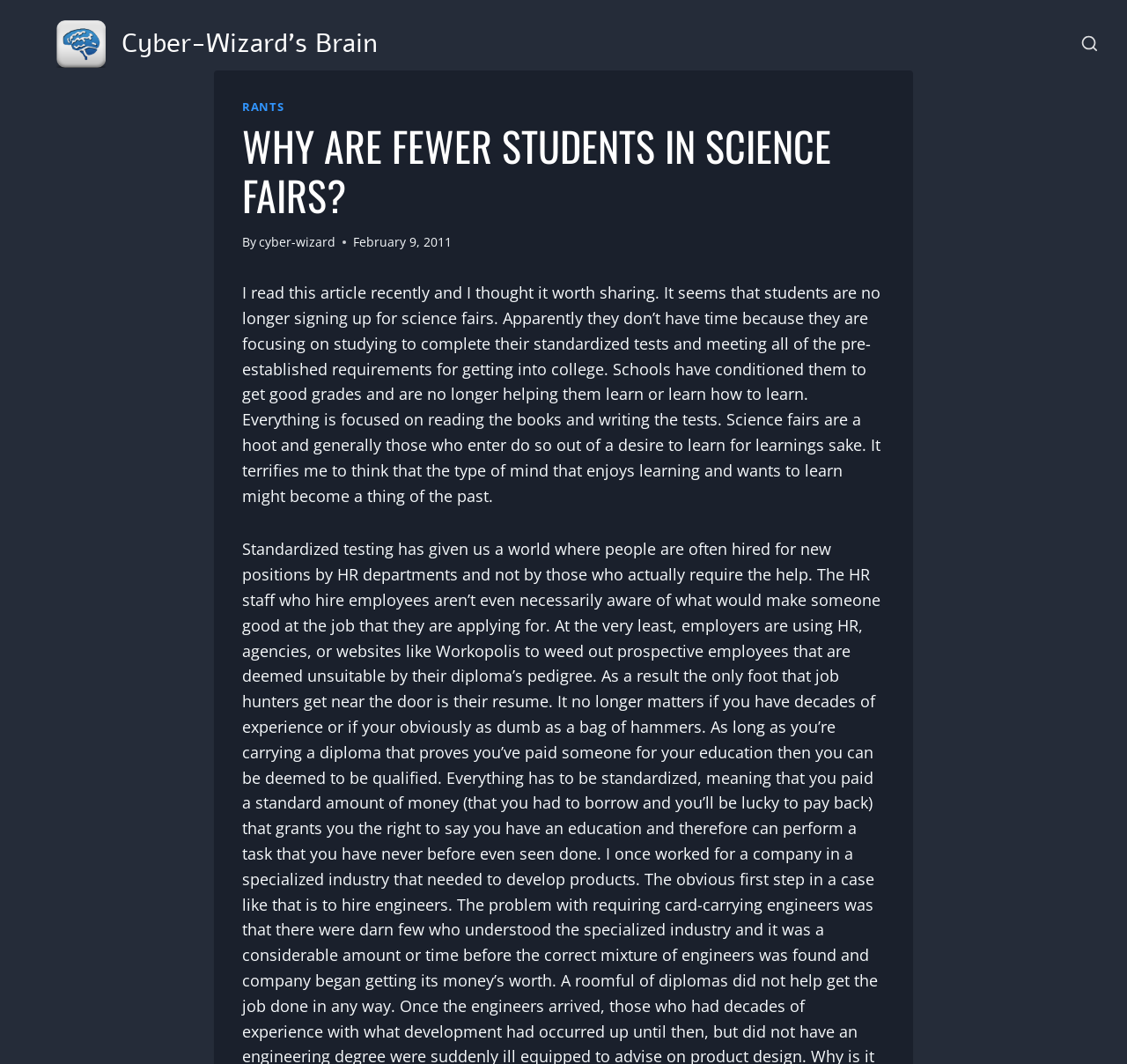Explain in detail what is displayed on the webpage.

The webpage is an article titled "Why Are Fewer Students in Science Fairs?" on the website "Cyber-Wizard's Brain". At the top left corner, there is a link to the website's homepage, accompanied by a small image of the website's logo. On the top right corner, there is a button to view a search form.

Below the top section, there is a header with a link to a section called "RANTS" and a heading that repeats the title of the article. The author's name, "cyber-wizard", is mentioned below the title, along with the date "February 9, 2011".

The main content of the article is a long paragraph that discusses the decline of students participating in science fairs. The text explains that students are too focused on achieving good grades and meeting college requirements, and are no longer encouraged to learn for the sake of learning. The author expresses concern that this trend may lead to a loss of curiosity and love for learning.

Overall, the webpage has a simple layout with a clear hierarchy of elements, making it easy to navigate and read.